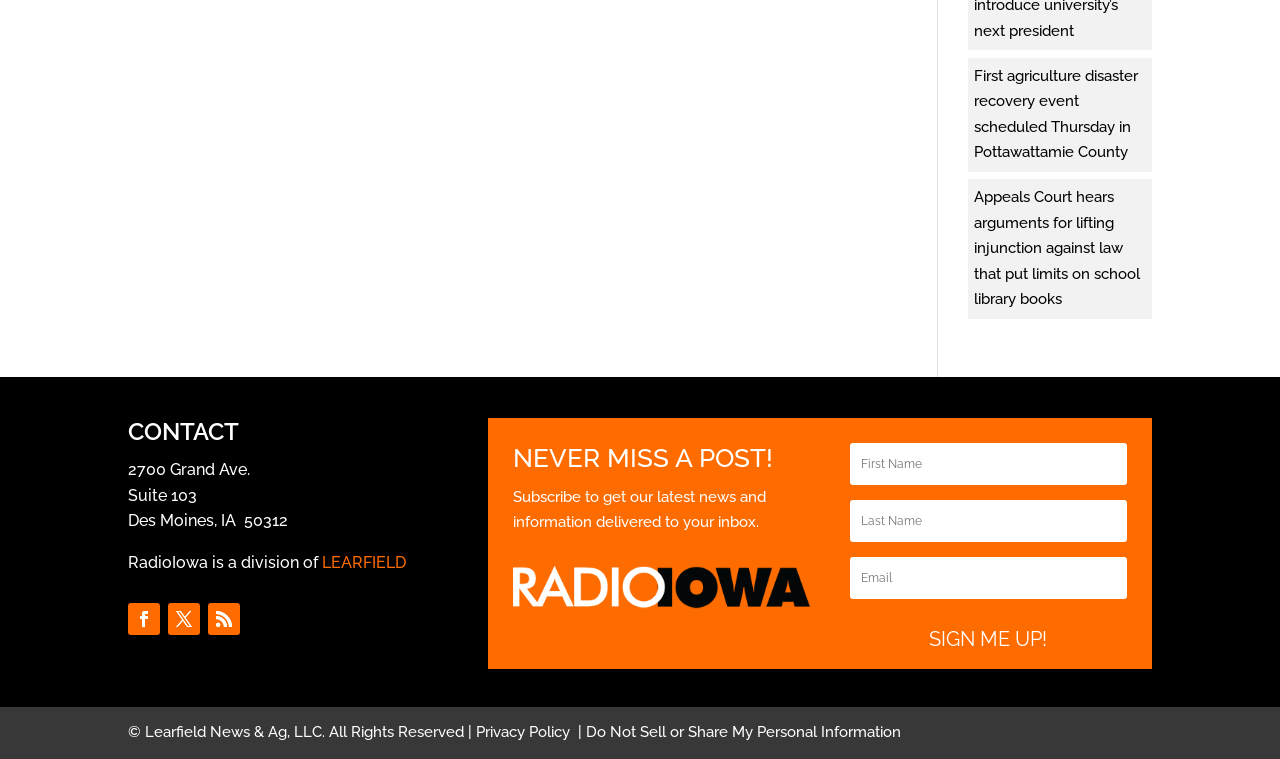Provide the bounding box coordinates of the HTML element described as: "name="et_pb_signup_email" placeholder="Email"". The bounding box coordinates should be four float numbers between 0 and 1, i.e., [left, top, right, bottom].

[0.664, 0.734, 0.88, 0.79]